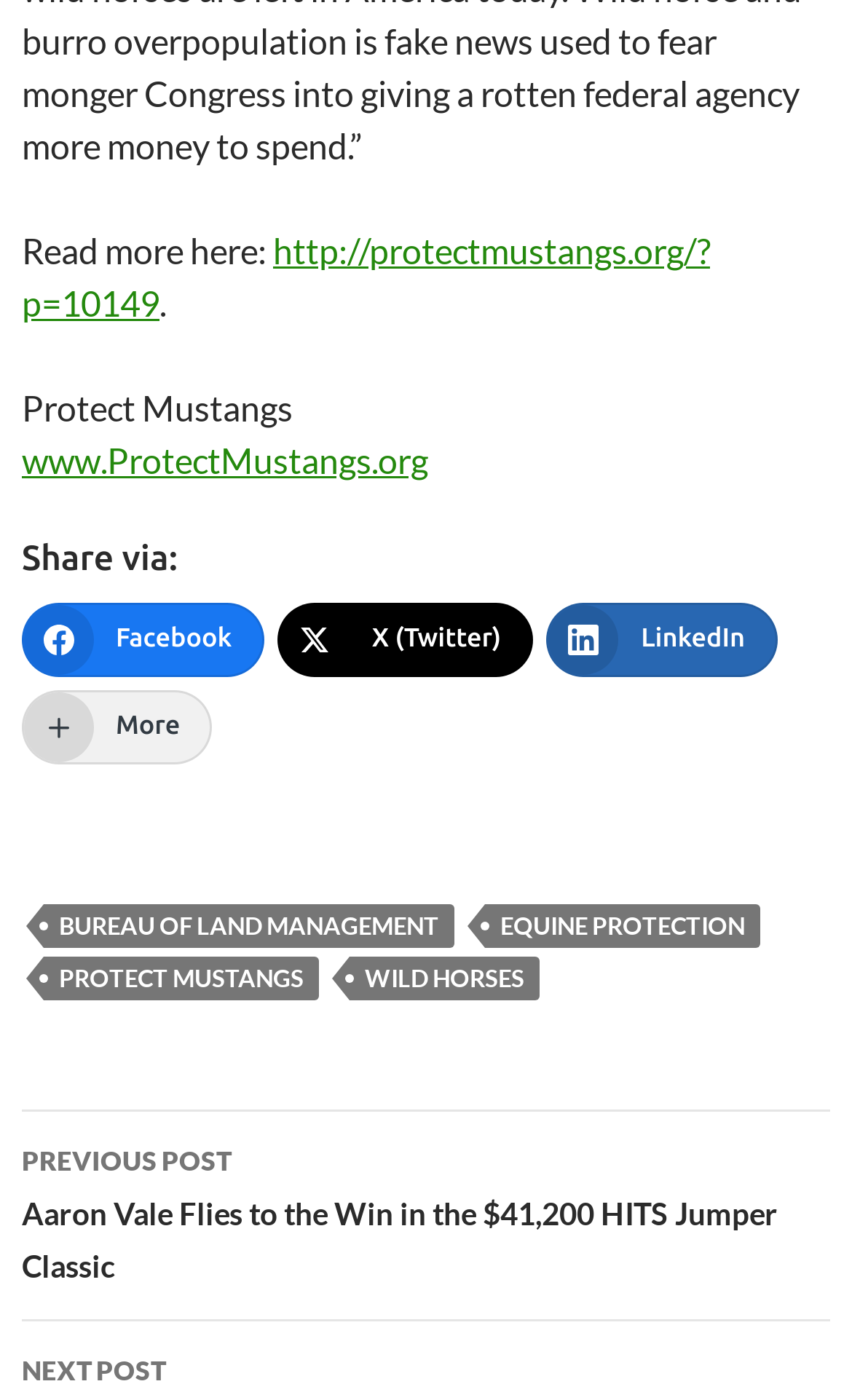What is the purpose of the 'Read more here:' text?
Answer the question with as much detail as possible.

The 'Read more here:' text is likely a call-to-action to provide additional information or a continuation of the current content, which can be accessed by clicking on the link 'http://protectmustangs.org/?p=10149'.